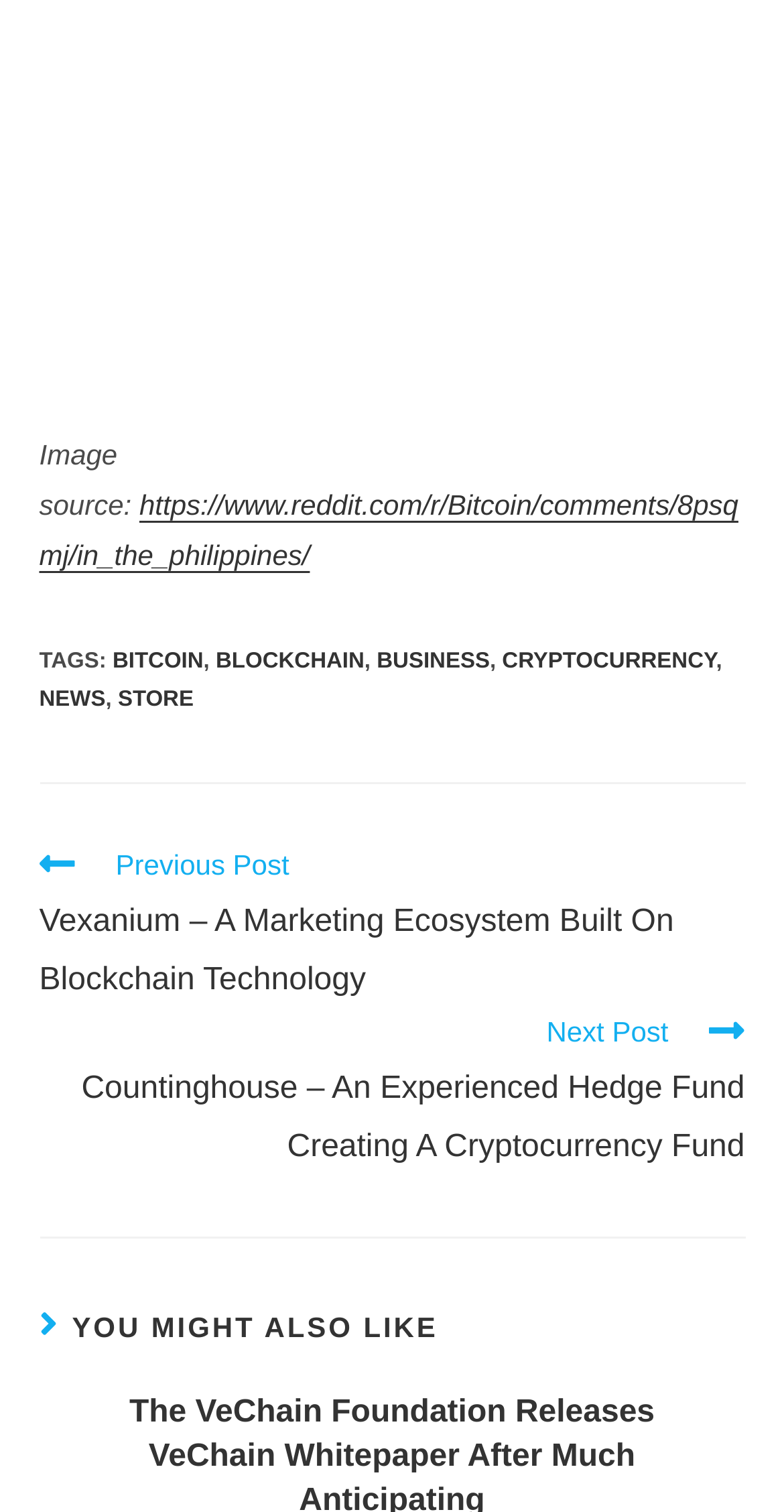Answer the question with a brief word or phrase:
What is the topic of the article?

Bitcoin